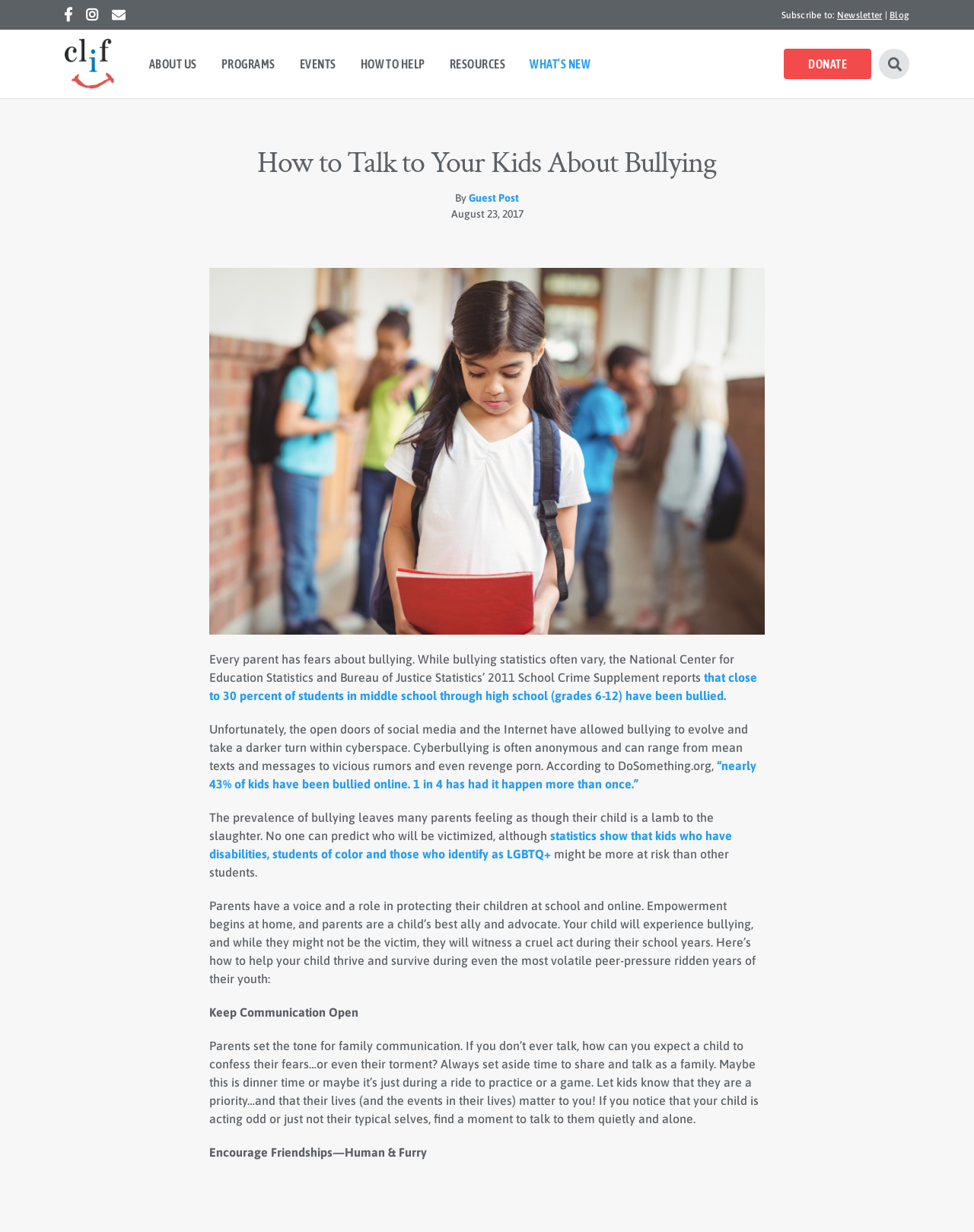Specify the bounding box coordinates of the region I need to click to perform the following instruction: "Subscribe to the newsletter". The coordinates must be four float numbers in the range of 0 to 1, i.e., [left, top, right, bottom].

[0.859, 0.008, 0.906, 0.016]